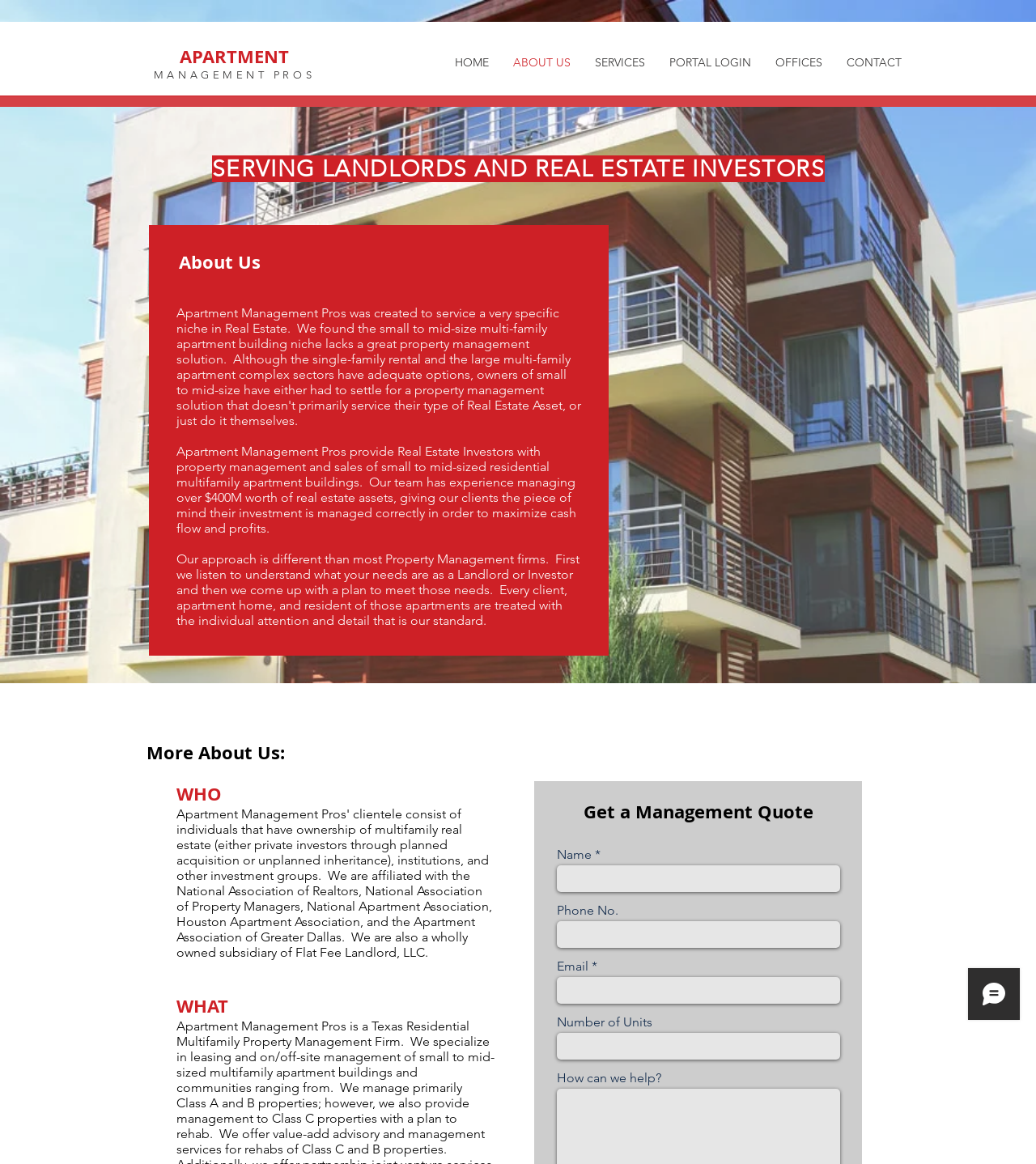Please study the image and answer the question comprehensively:
What is the purpose of the 'Get a Management Quote' section?

By analyzing the webpage structure and the elements within the 'Get a Management Quote' section, such as the heading 'Get a Management Quote' and the textboxes for inputting name, phone number, email, and other information, it can be inferred that the purpose of this section is to allow users to request a management quote.